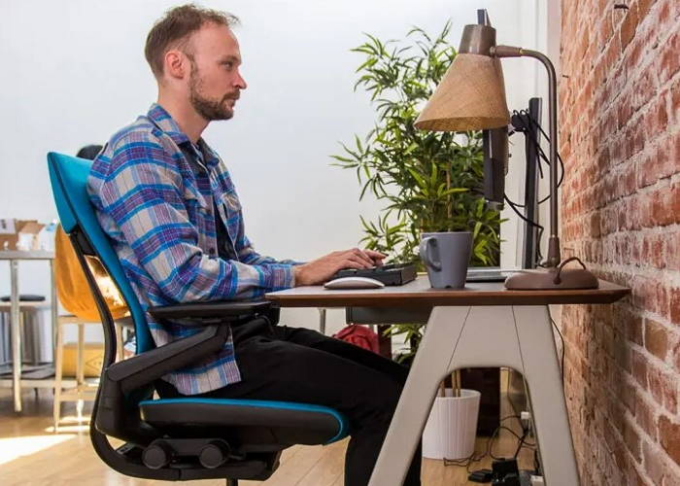Explain the image with as much detail as possible.

The image captures a focused individual seated at a modern desk, emphasizing the importance of proper sitting posture at work. The man, wearing a blue and white checkered shirt, is engaged with a computer while maintaining an ergonomic seating position. His chair features lumbar support, contributing to a healthy posture. The workspace is aesthetically pleasing, with a combination of natural light and greenery from a nearby plant, promoting a productive atmosphere. A warm bedside lamp, along with a coffee cup, adds a cozy touch, suggesting a comfortable environment for prolonged desk work. The backdrop, featuring a textured brick wall, complements the contemporary design of the office space, reinforcing the theme of wellness and productivity.